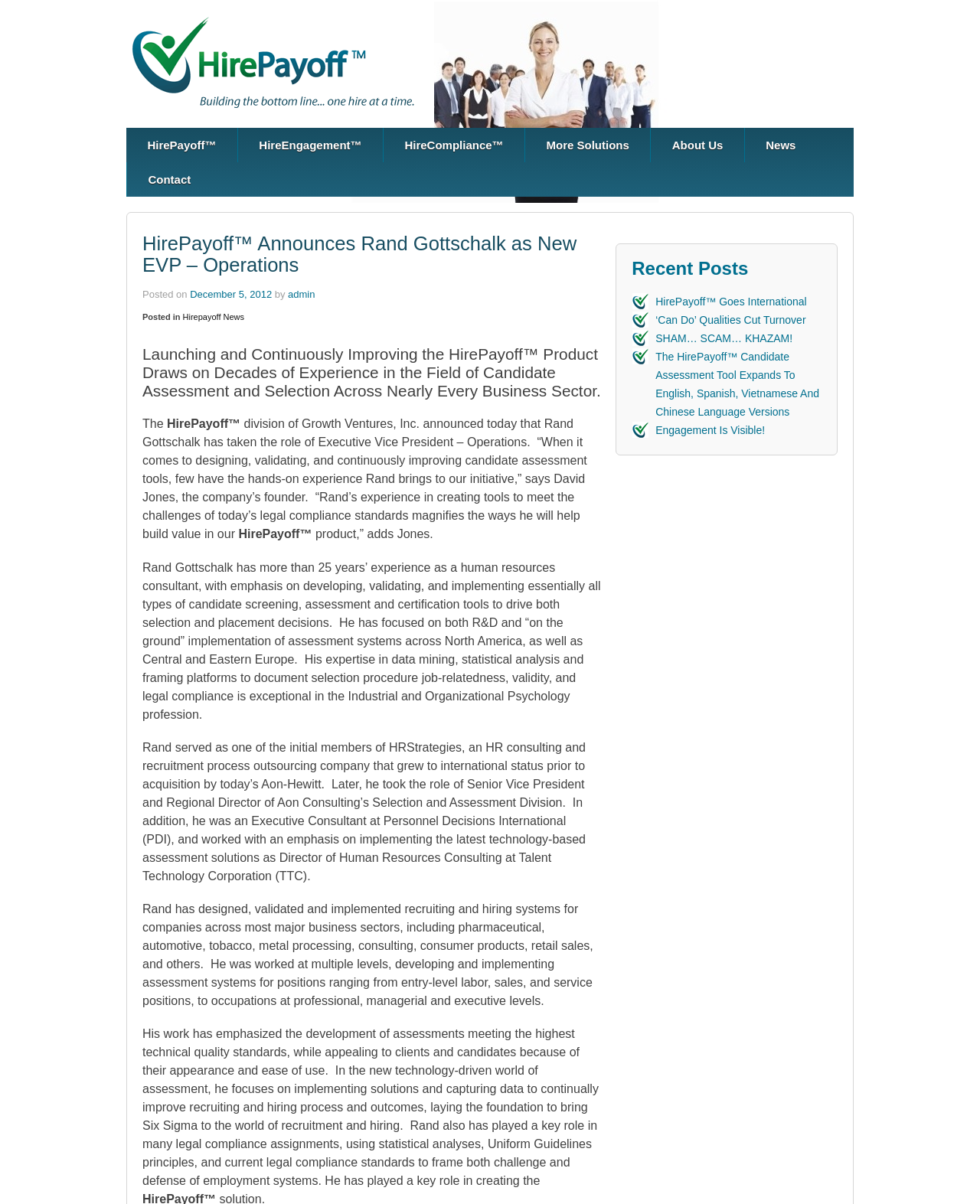Based on the image, provide a detailed response to the question:
Who is the new EVP – Operations?

The new EVP – Operations is Rand Gottschalk, which is announced in the heading 'HirePayoff™ Announces Rand Gottschalk as New EVP – Operations'.